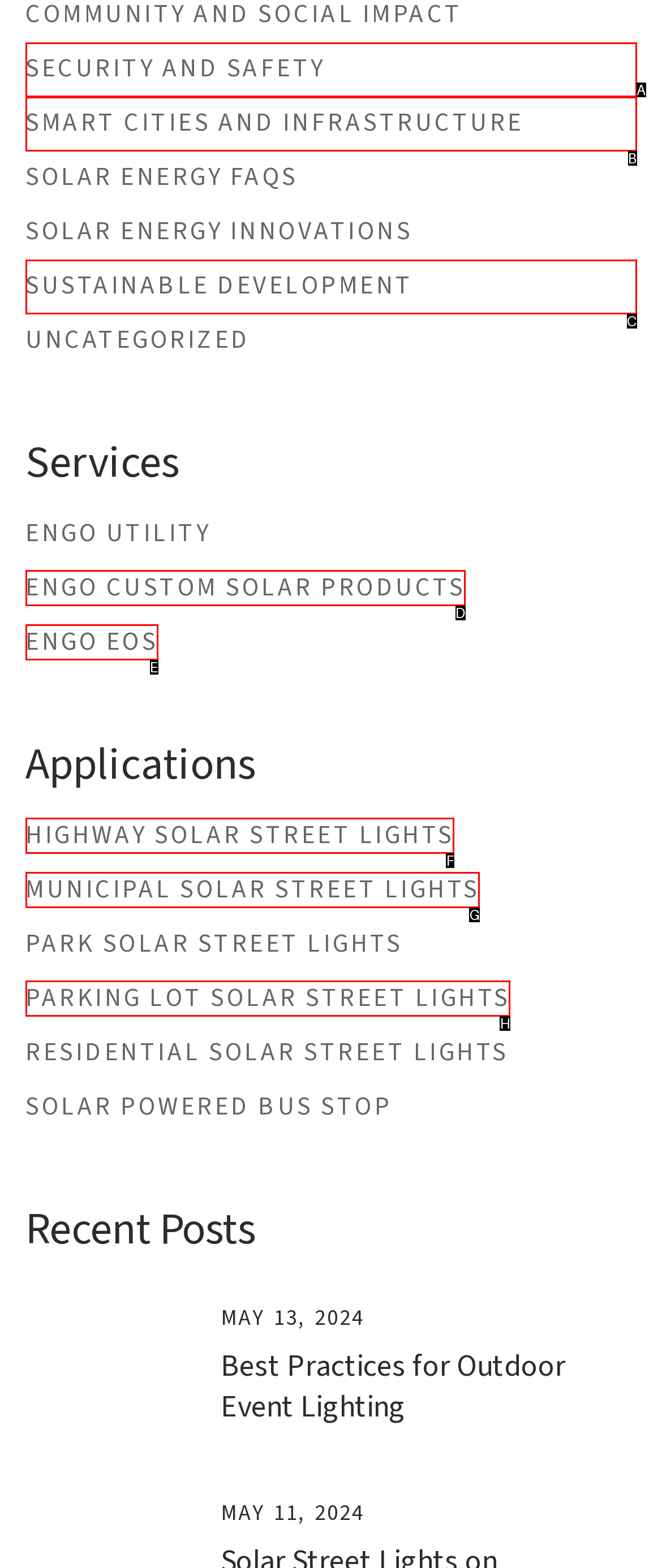Based on the description: Parking Lot Solar Street Lights, find the HTML element that matches it. Provide your answer as the letter of the chosen option.

H